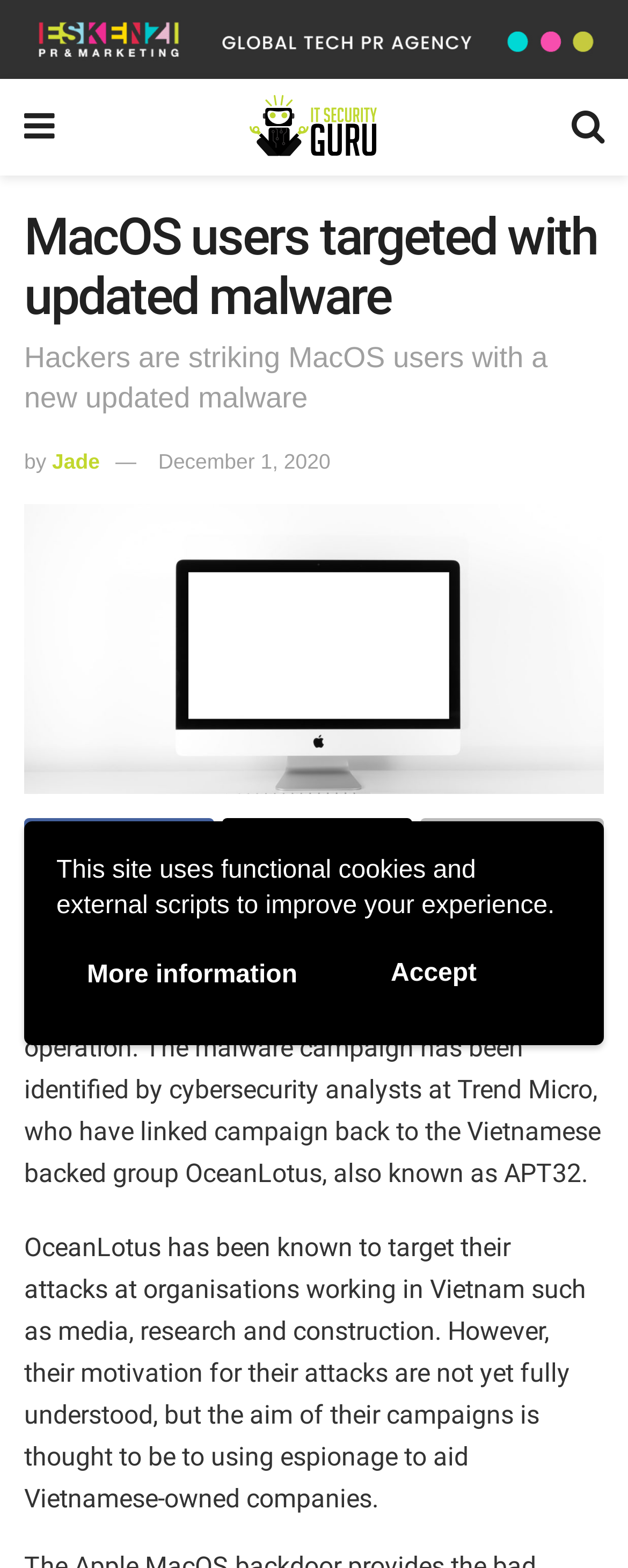Who identified the malware campaign?
Based on the image, provide your answer in one word or phrase.

Cybersecurity analysts at Trend Micro